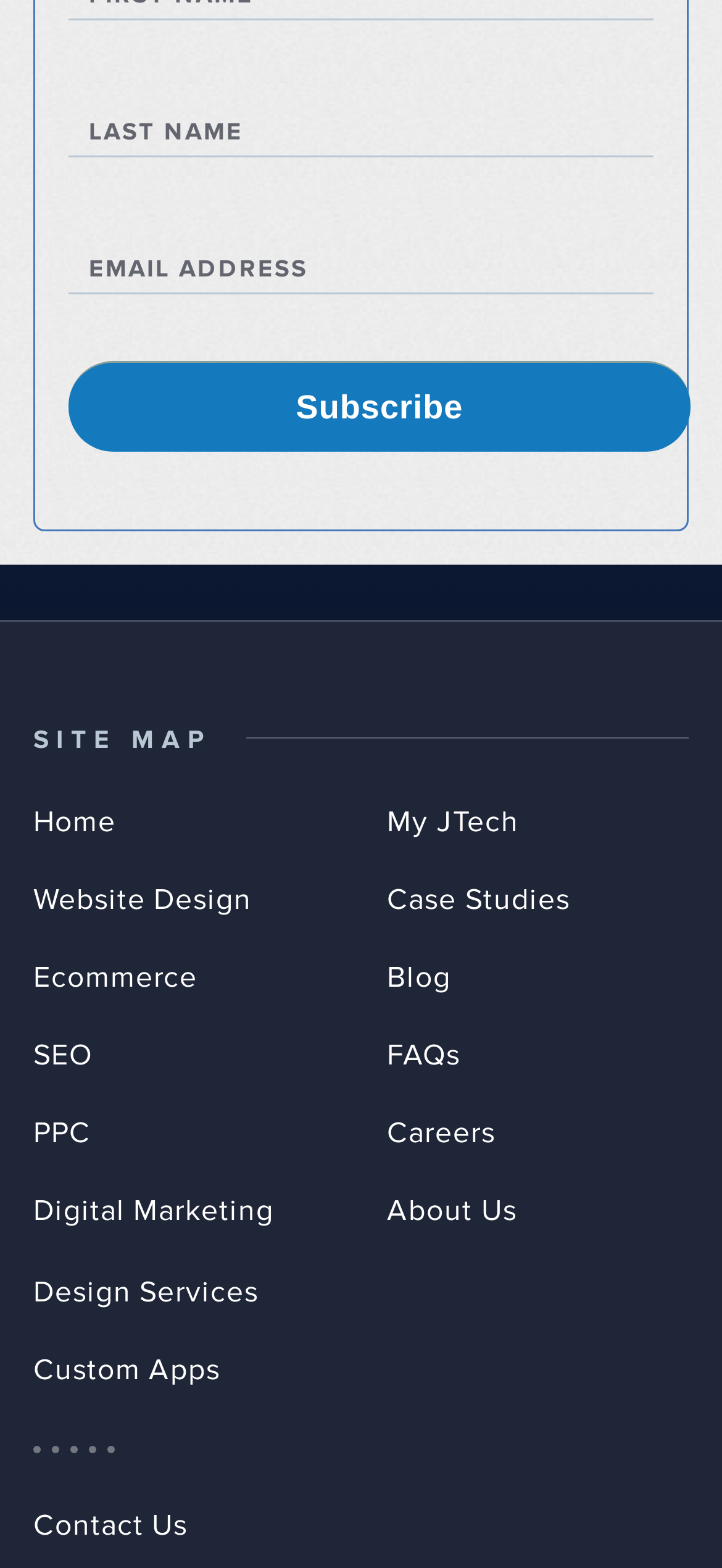How many text boxes are there?
Give a thorough and detailed response to the question.

I counted the number of text boxes on the webpage by looking at the elements with type 'textbox'. There are two text boxes, one for 'LAST NAME' and one for 'EMAIL ADDRESS'.